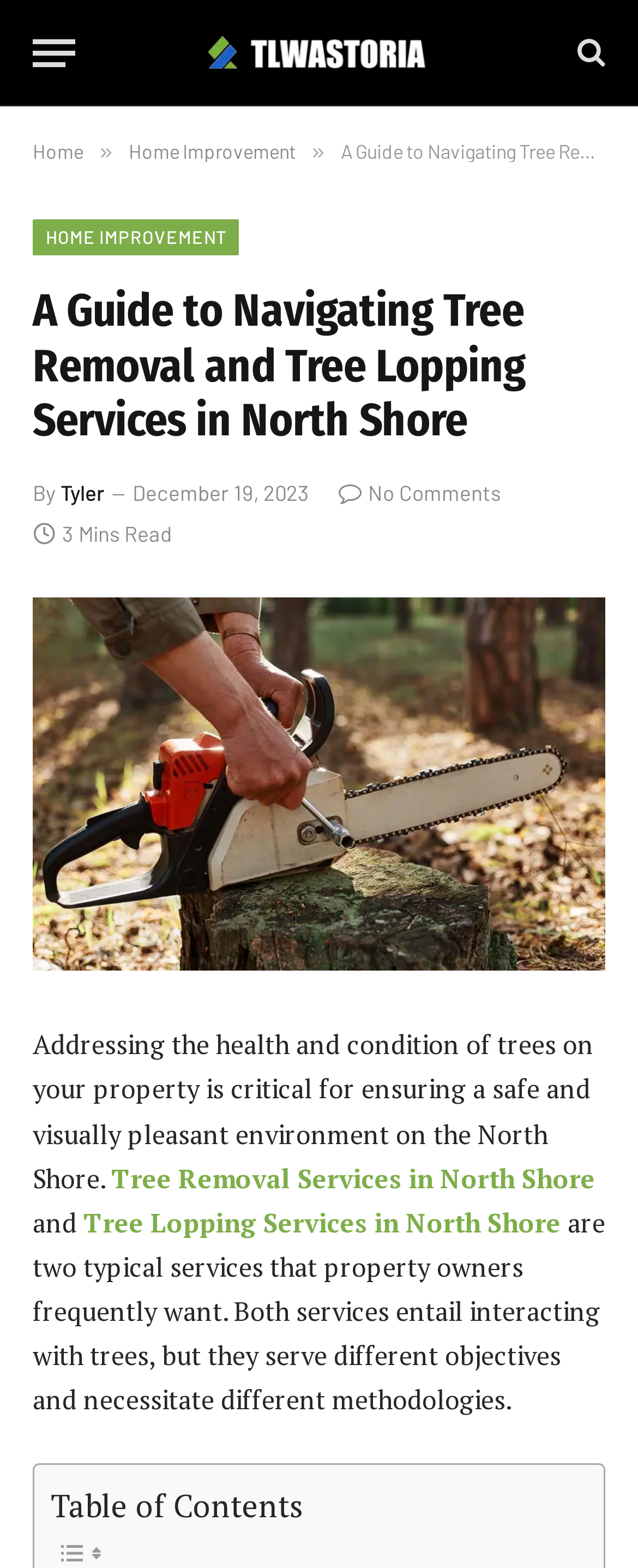What is the date of the article?
We need a detailed and meticulous answer to the question.

The date of the article can be found by looking at the time section, which is located below the author's name. The text 'December 19, 2023' indicates that the article was published on this date.